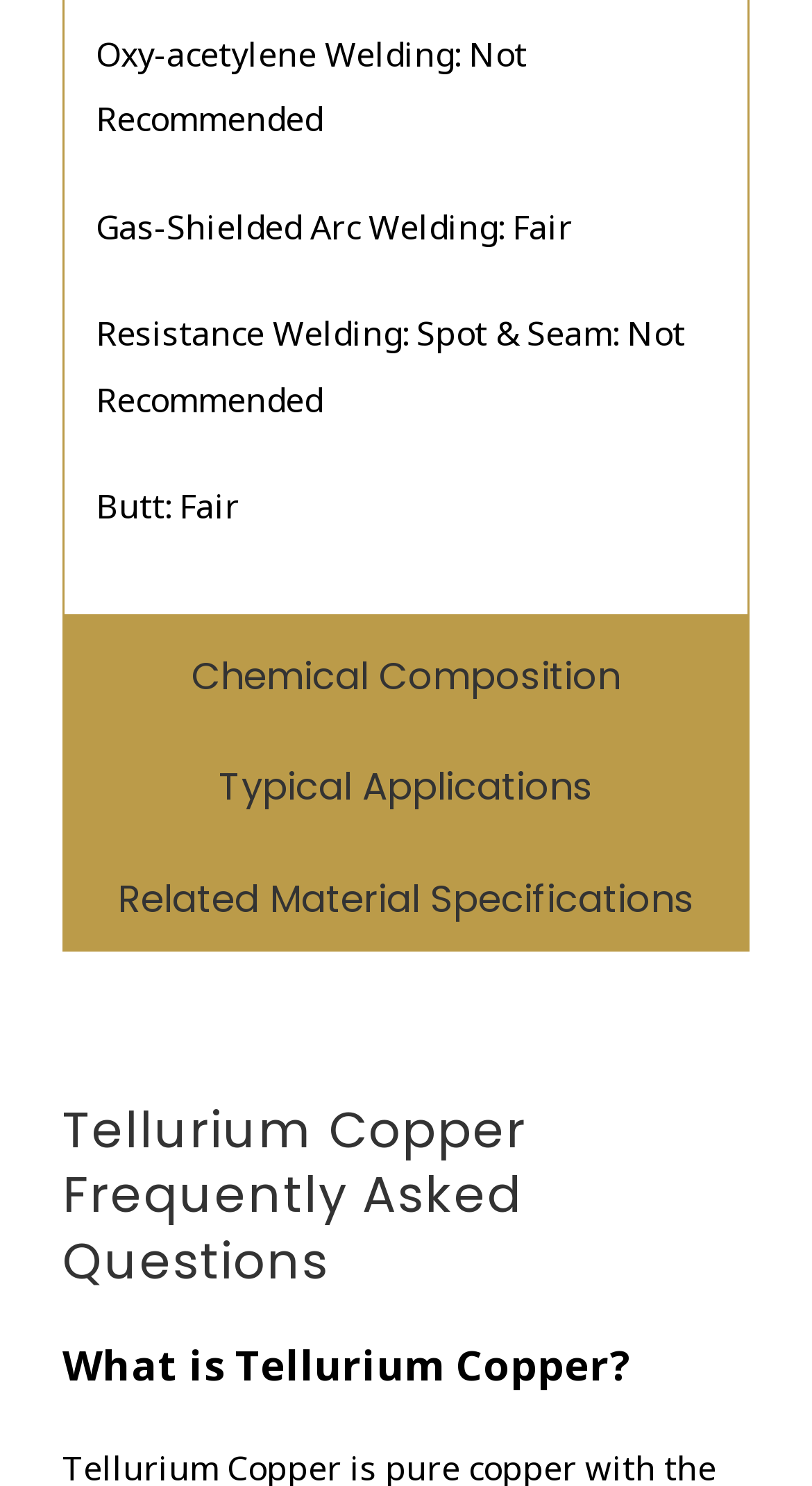What is the rating of 'Butt' welding type?
Using the details from the image, give an elaborate explanation to answer the question.

From the static text element 'Butt: Fair', I found that the rating of 'Butt' welding type is 'Fair'.